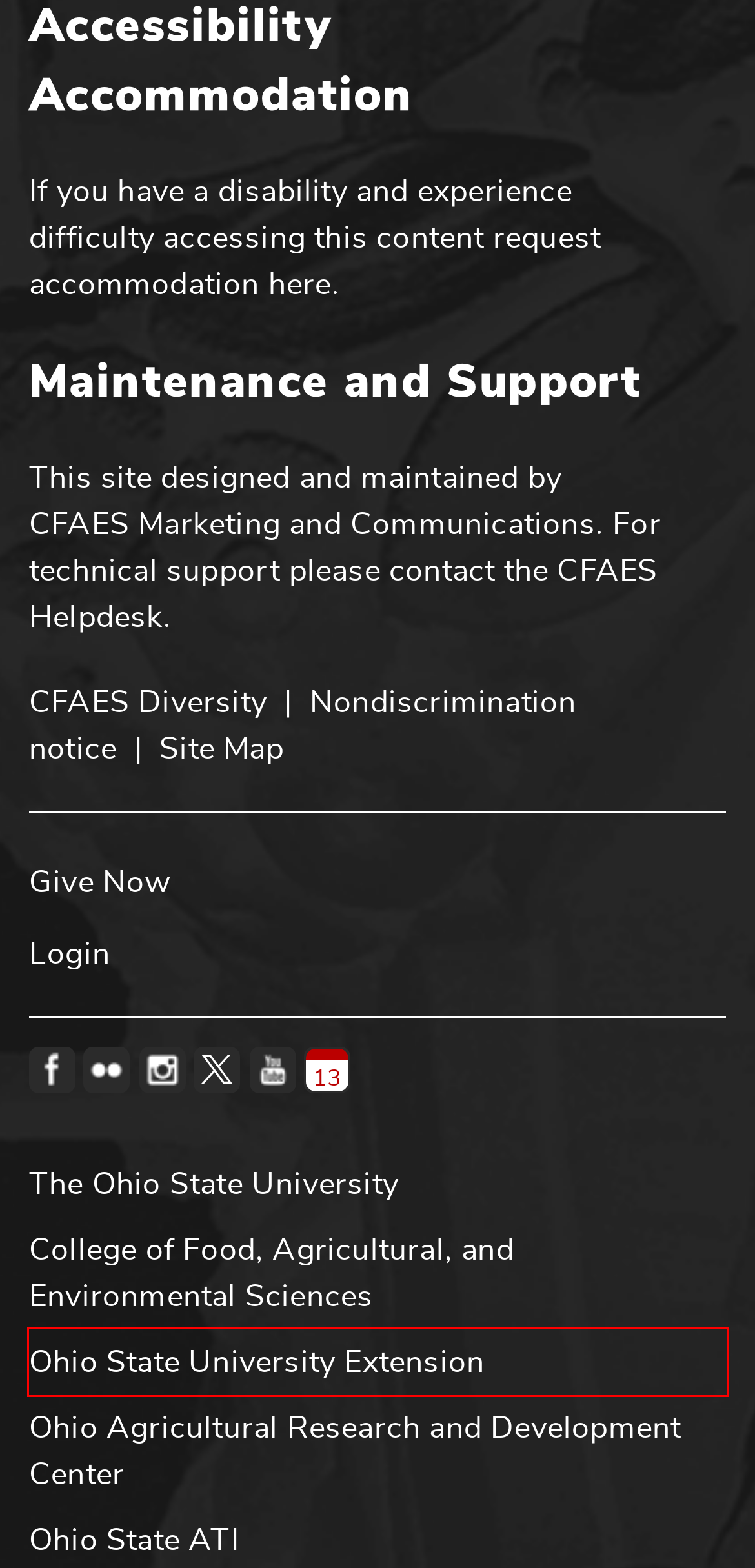Using the screenshot of a webpage with a red bounding box, pick the webpage description that most accurately represents the new webpage after the element inside the red box is clicked. Here are the candidates:
A. Buckeye Link
B. Contact Us | CFAES
C. Microsoft 365 | Office of Technology and Digital Innovation
D. Home | Information Technology Services
E. Home | Clinton
F. Request Accessibility Accommodation | Office of Diversity, Equity, and Inclusion
G. Home | OSU Extension
H. Diversity, Equity & Inclusion Home | Office of Diversity, Equity, and Inclusion

G